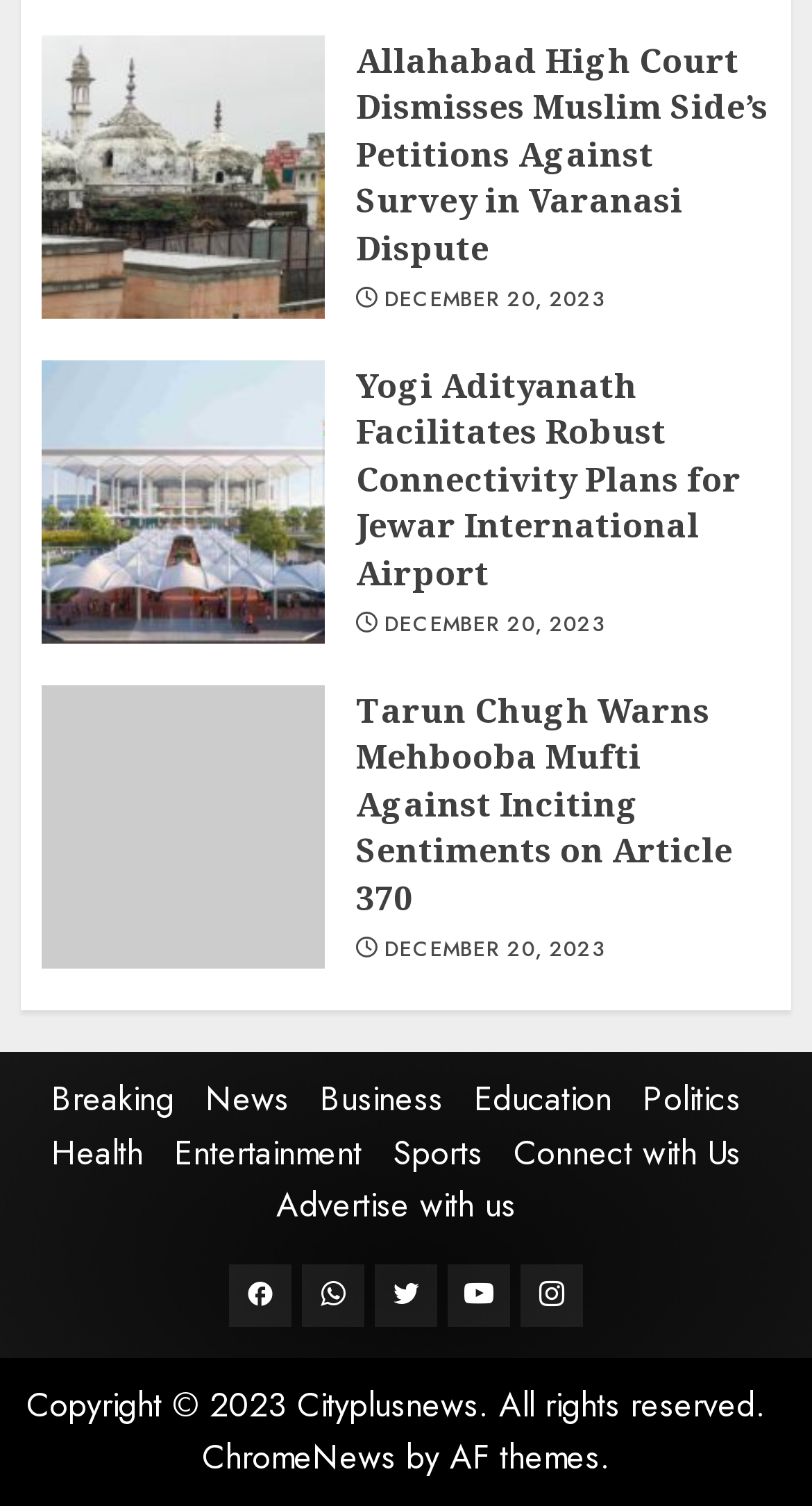Pinpoint the bounding box coordinates for the area that should be clicked to perform the following instruction: "Explore Education news".

[0.583, 0.714, 0.753, 0.745]